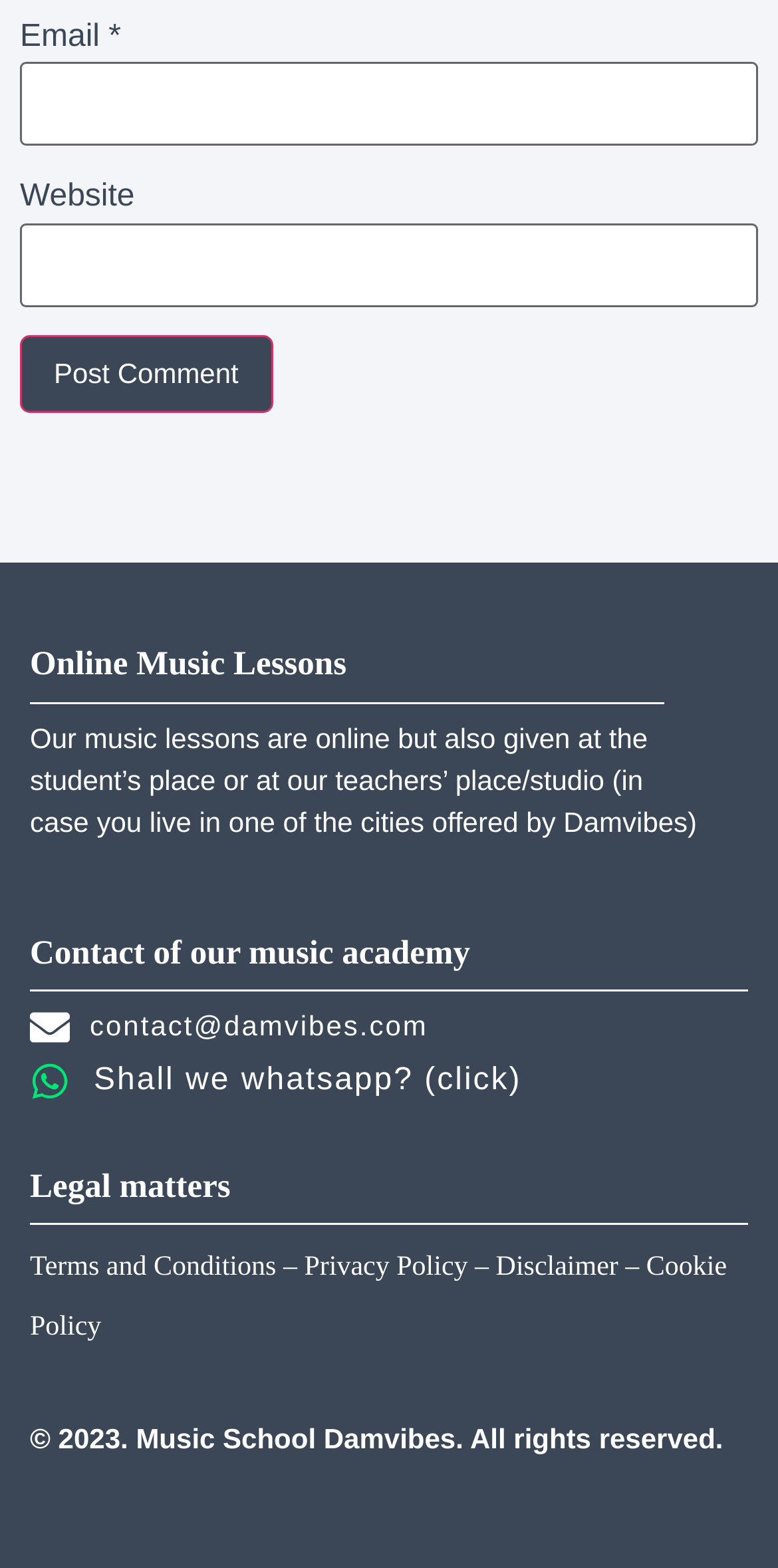Based on the element description "Terms and Conditions", predict the bounding box coordinates of the UI element.

[0.038, 0.799, 0.355, 0.818]